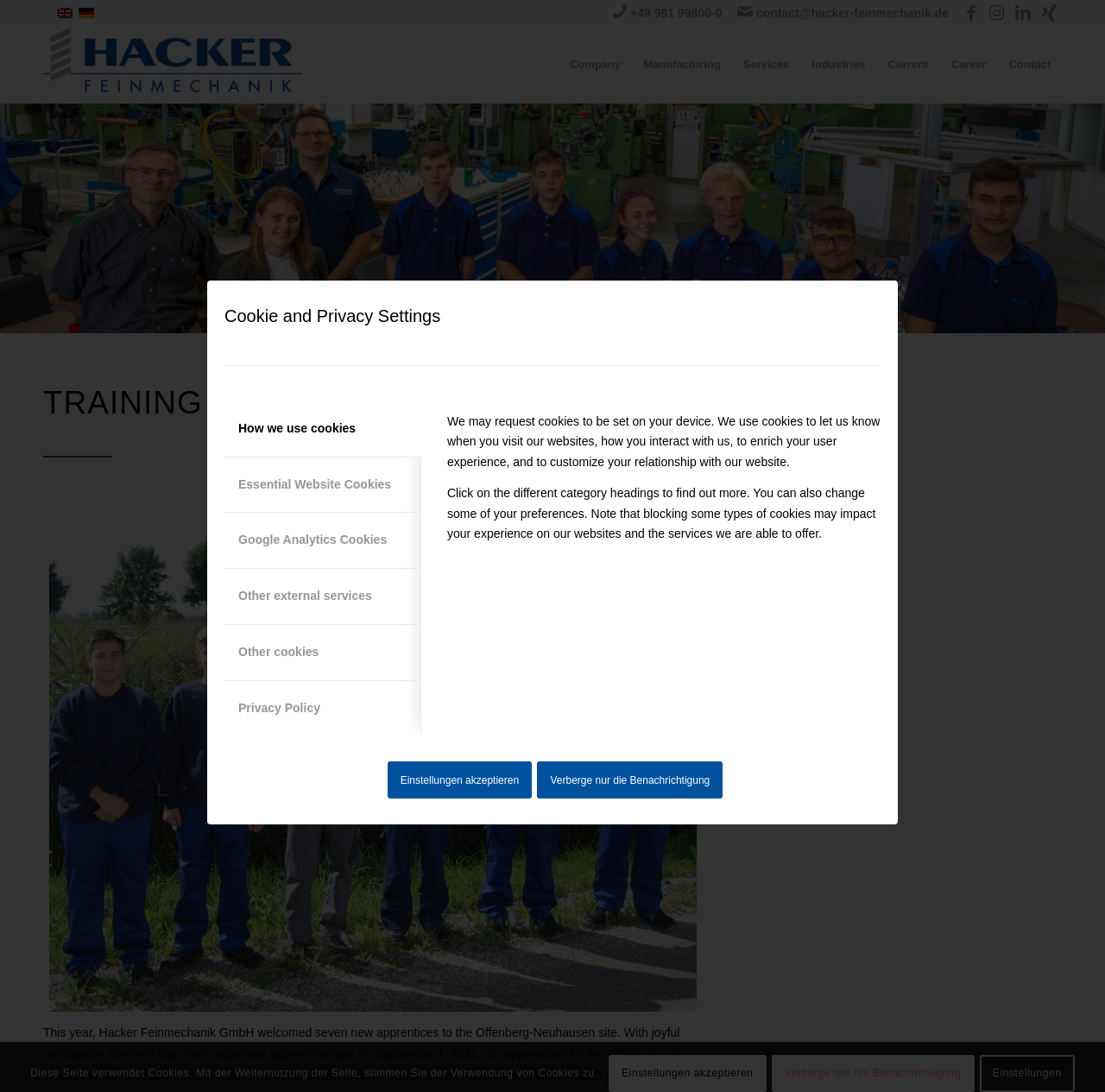Determine the coordinates of the bounding box for the clickable area needed to execute this instruction: "Visit the Company page".

[0.505, 0.025, 0.572, 0.094]